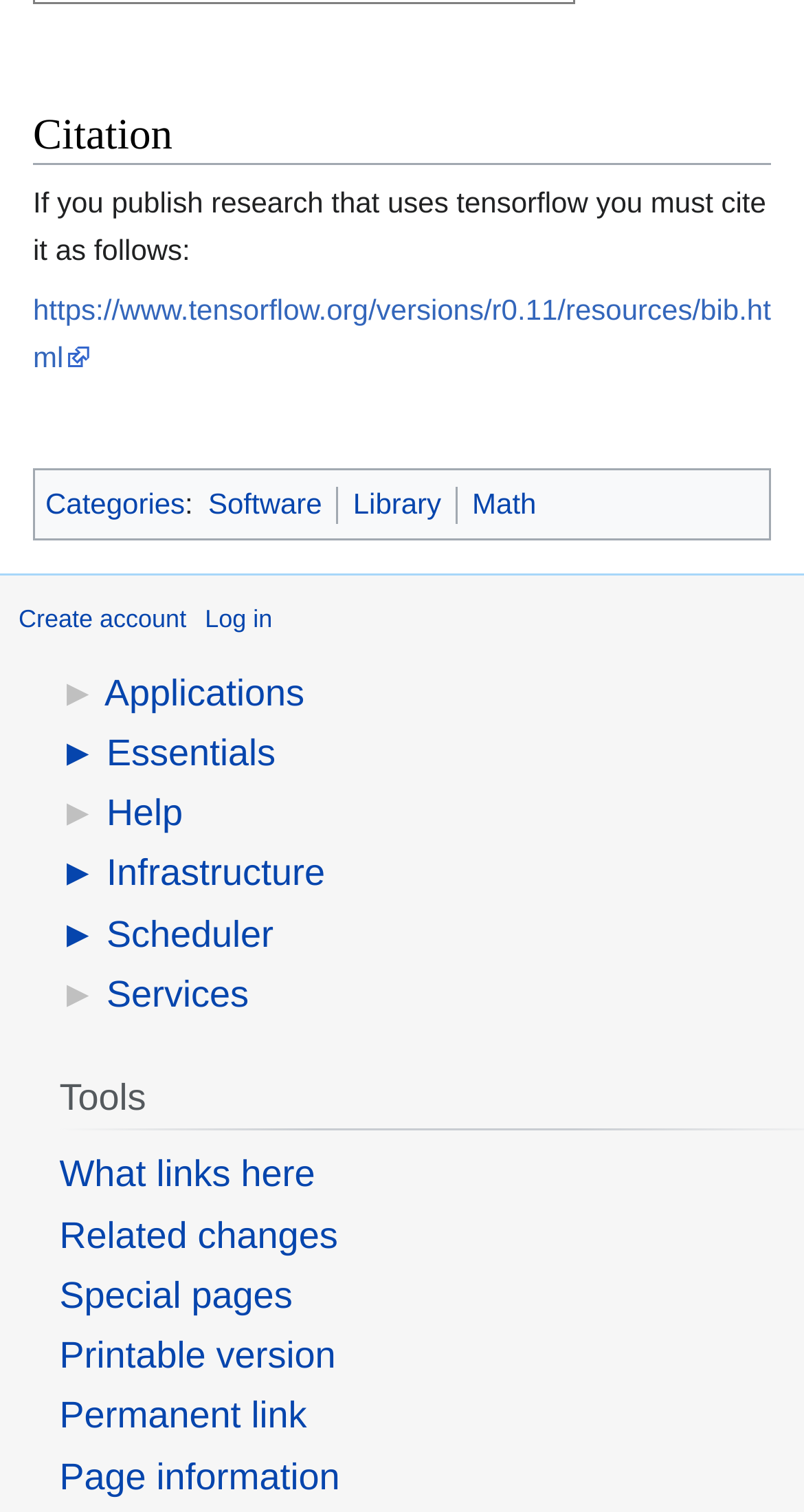Provide the bounding box coordinates of the HTML element this sentence describes: "Math".

[0.587, 0.313, 0.667, 0.335]